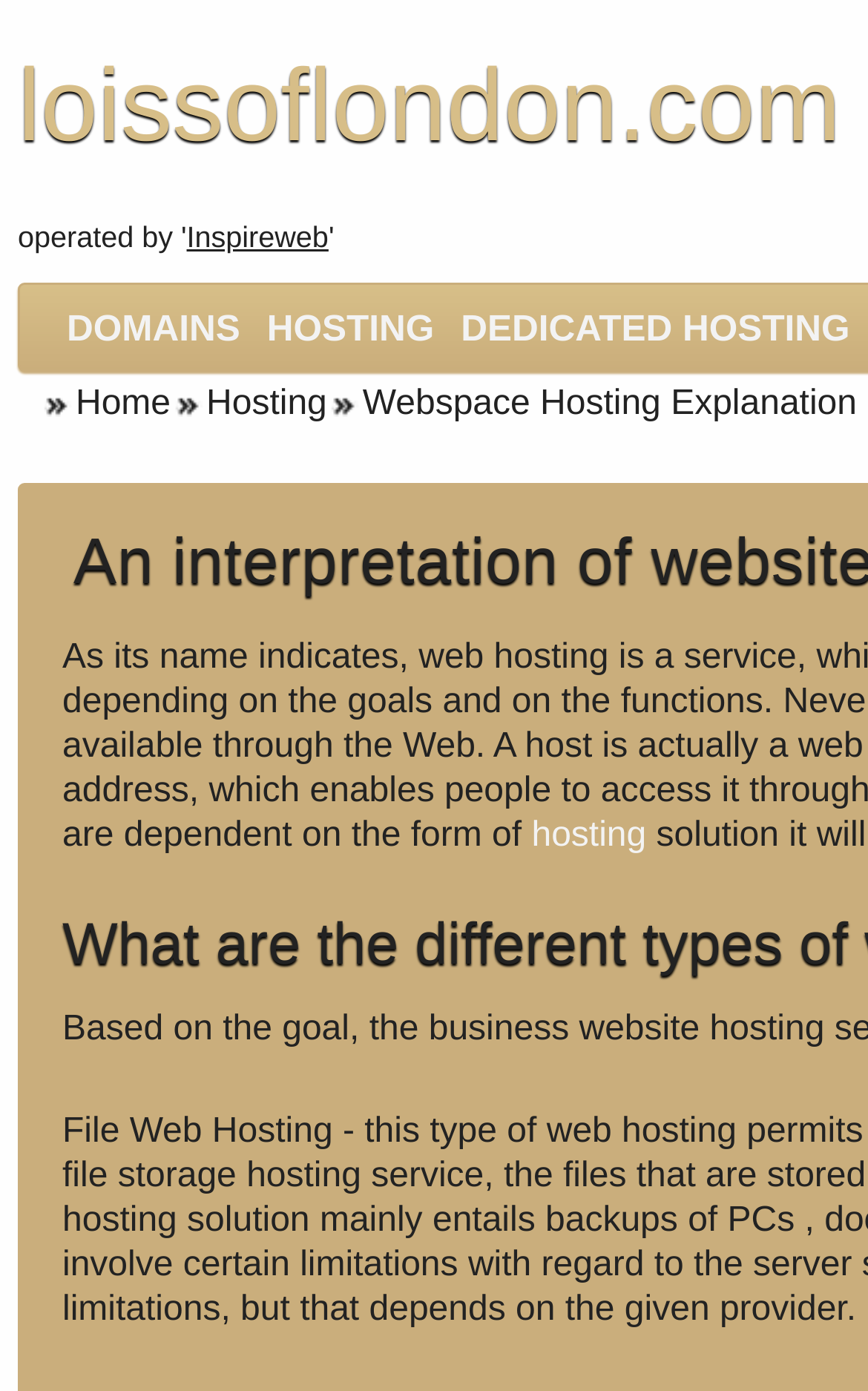Provide a brief response using a word or short phrase to this question:
What is the text of the static text element below the navigation links?

Webspace Hosting Explanation